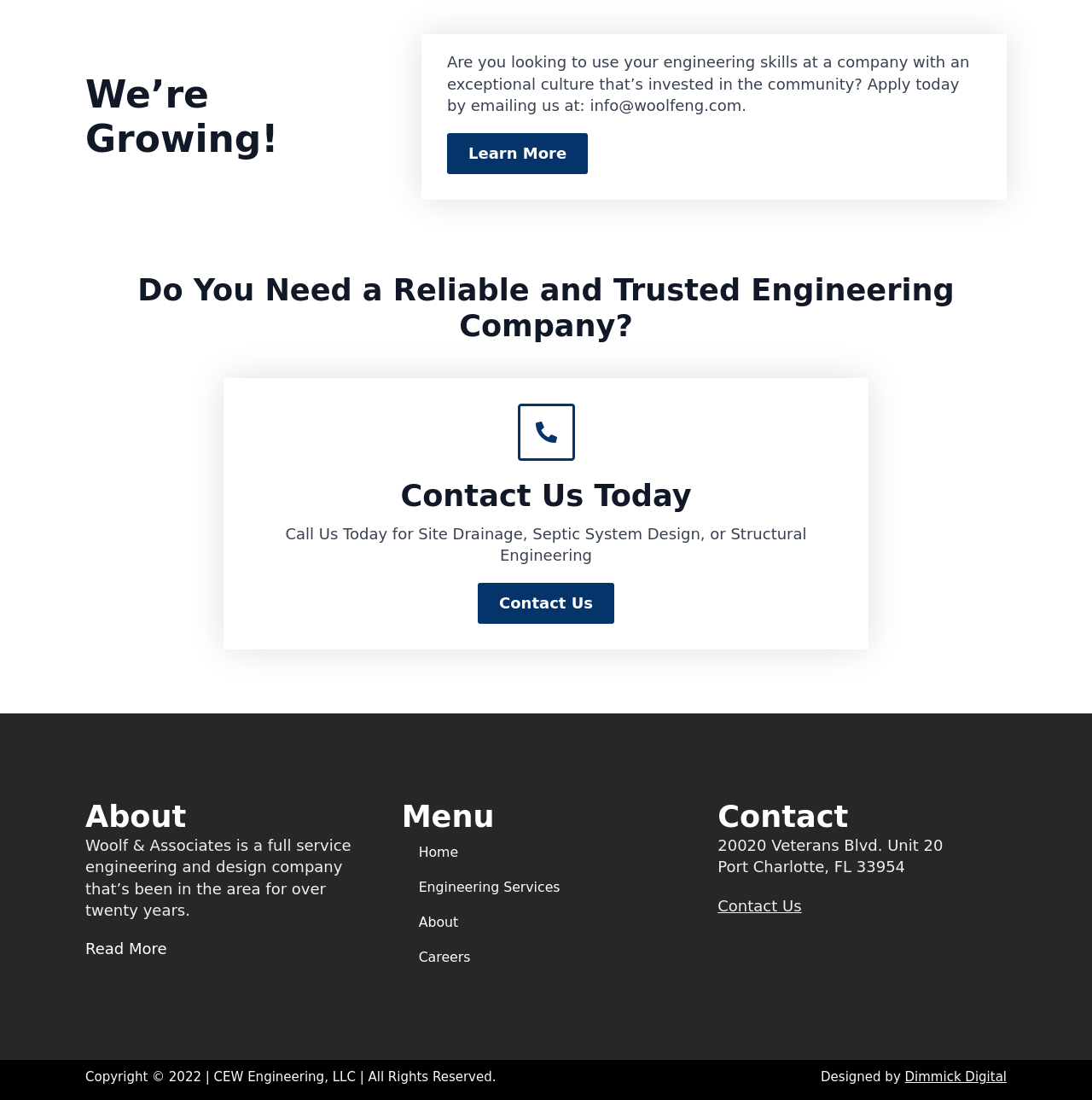Determine the bounding box coordinates of the UI element that matches the following description: "Home". The coordinates should be four float numbers between 0 and 1 in the format [left, top, right, bottom].

[0.368, 0.759, 0.435, 0.791]